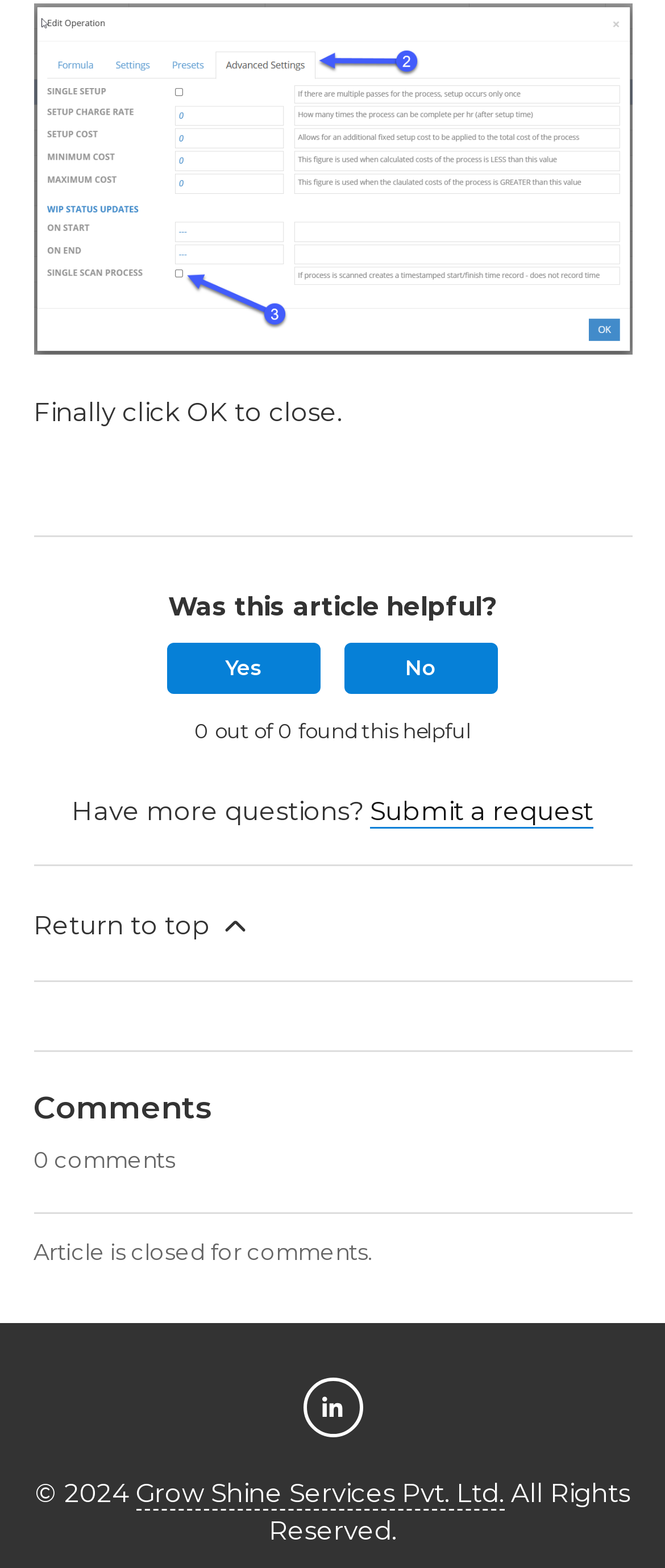Locate the UI element described by Grow Shine Services Pvt. Ltd. and provide its bounding box coordinates. Use the format (top-left x, top-left y, bottom-right x, bottom-right y) with all values as floating point numbers between 0 and 1.

[0.204, 0.941, 0.758, 0.963]